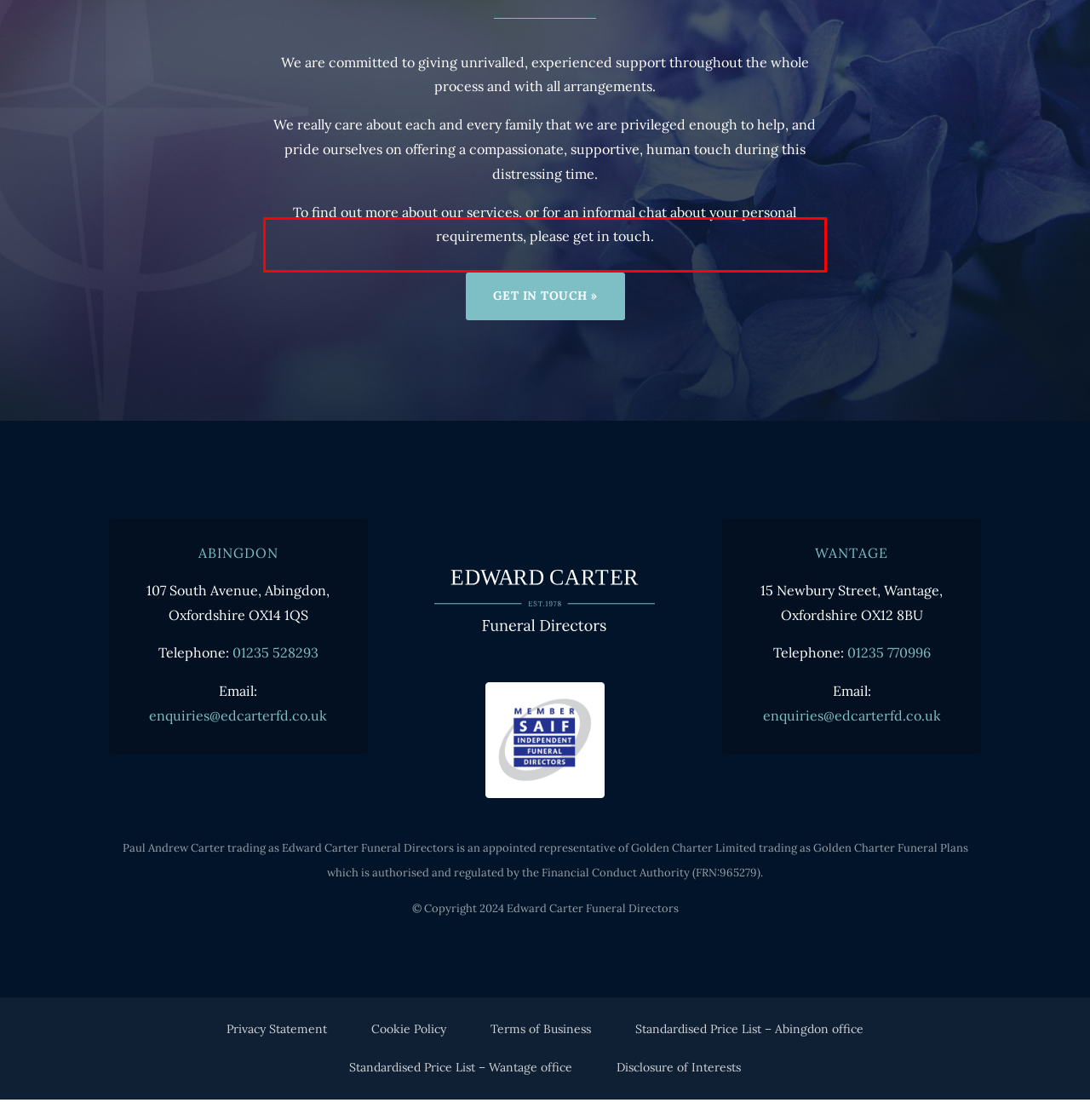Identify and extract the text within the red rectangle in the screenshot of the webpage.

To find out more about our services, or for an informal chat about your personal requirements, please get in touch.